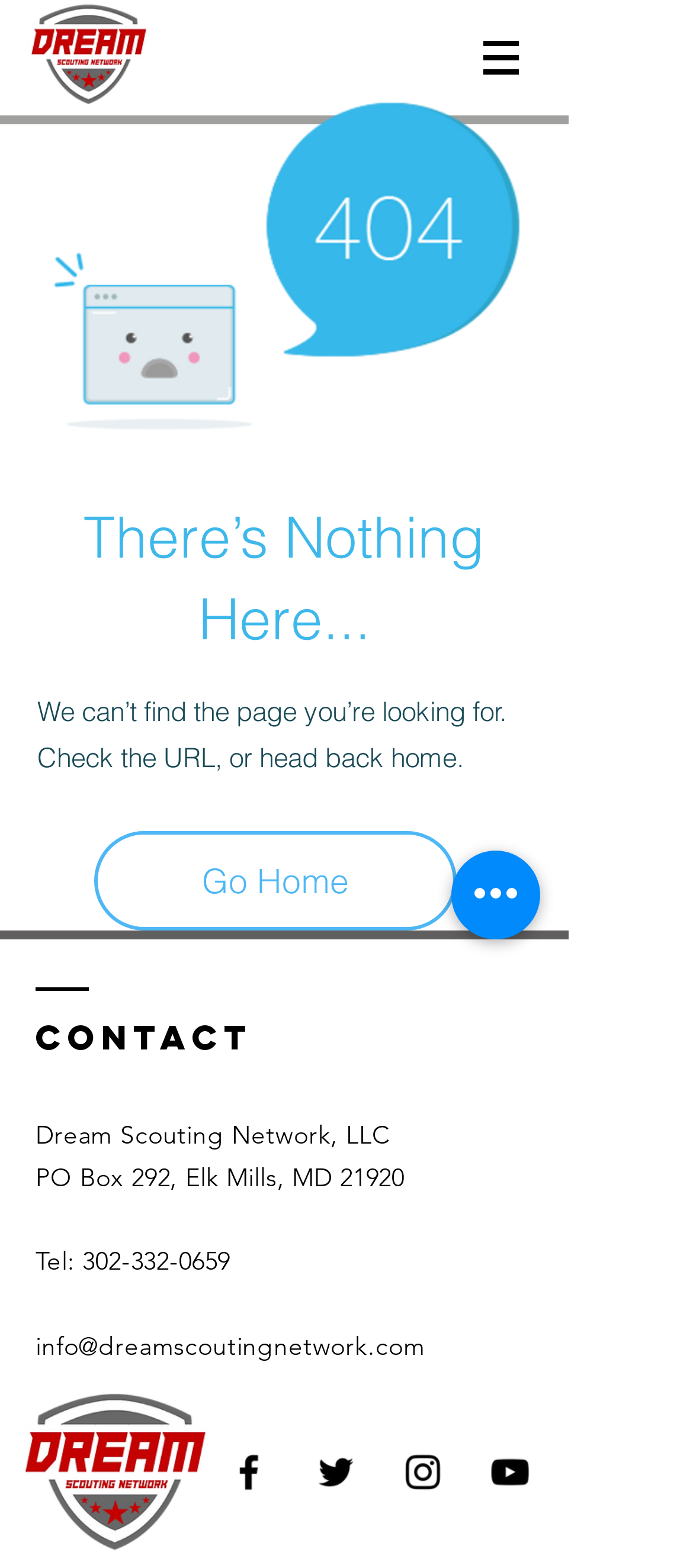Construct a thorough caption encompassing all aspects of the webpage.

This webpage displays a 404 error message, indicating that the requested page cannot be found. At the top of the page, there is a navigation menu labeled "Site" with a button that has a popup menu. The button is accompanied by a small image.

Below the navigation menu, the main content area is divided into two sections. The top section contains a heading that reads "There’s Nothing Here..." and two paragraphs of text explaining that the page cannot be found and providing suggestions for what to do next. There is also a link to "Go Home" and a large image, likely an icon representing a 404 error.

The bottom section of the main content area contains contact information, including a heading labeled "Contact", the company name and address, phone number, and email address. There is also a social media bar with links to Facebook, Twitter, Instagram, and YouTube, each represented by a black icon.

At the very bottom of the page, there is a button labeled "Quick actions".